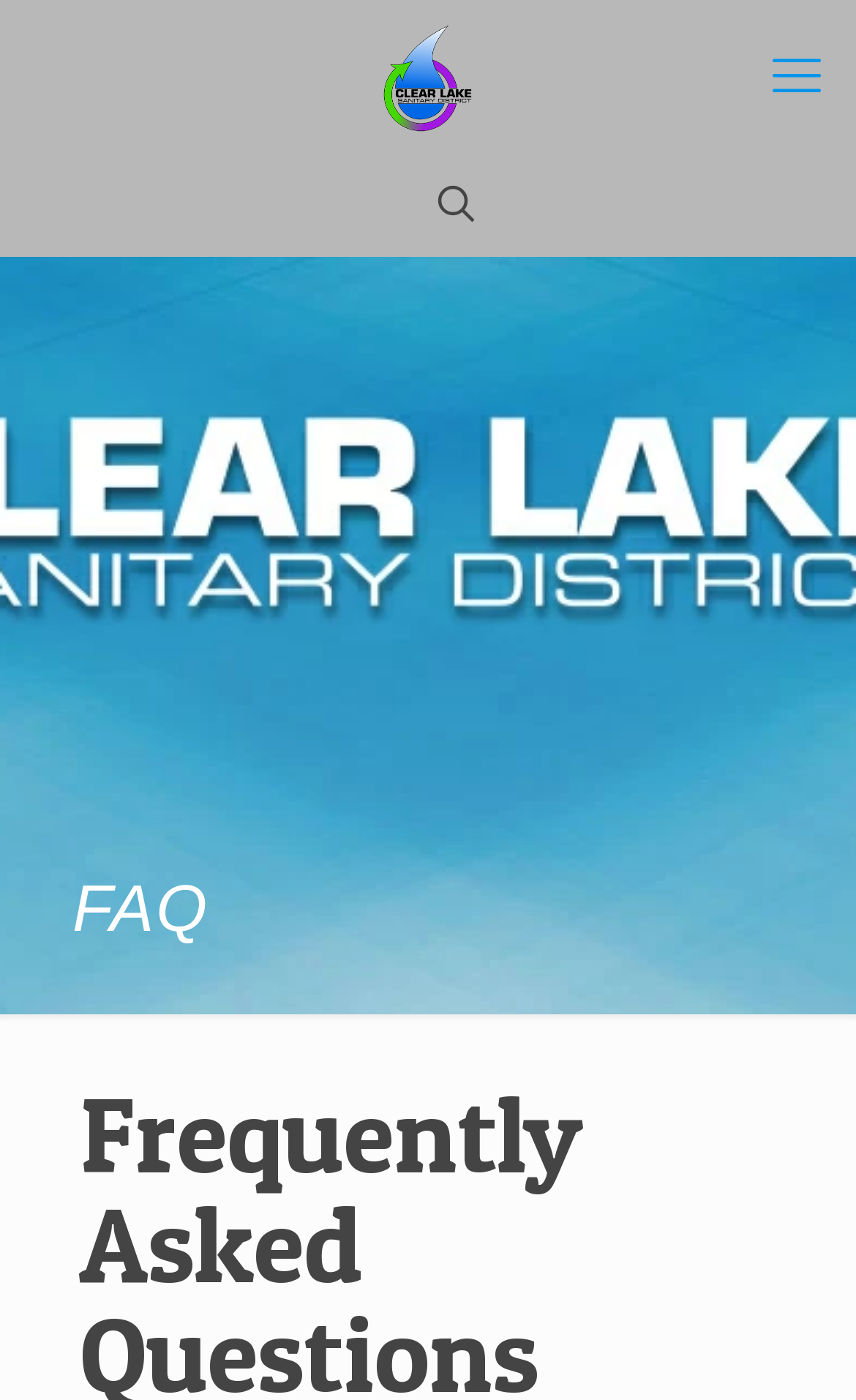Identify the bounding box for the UI element described as: "title="Clear Lake Sanitary District"". Ensure the coordinates are four float numbers between 0 and 1, formatted as [left, top, right, bottom].

[0.128, 0.016, 0.872, 0.094]